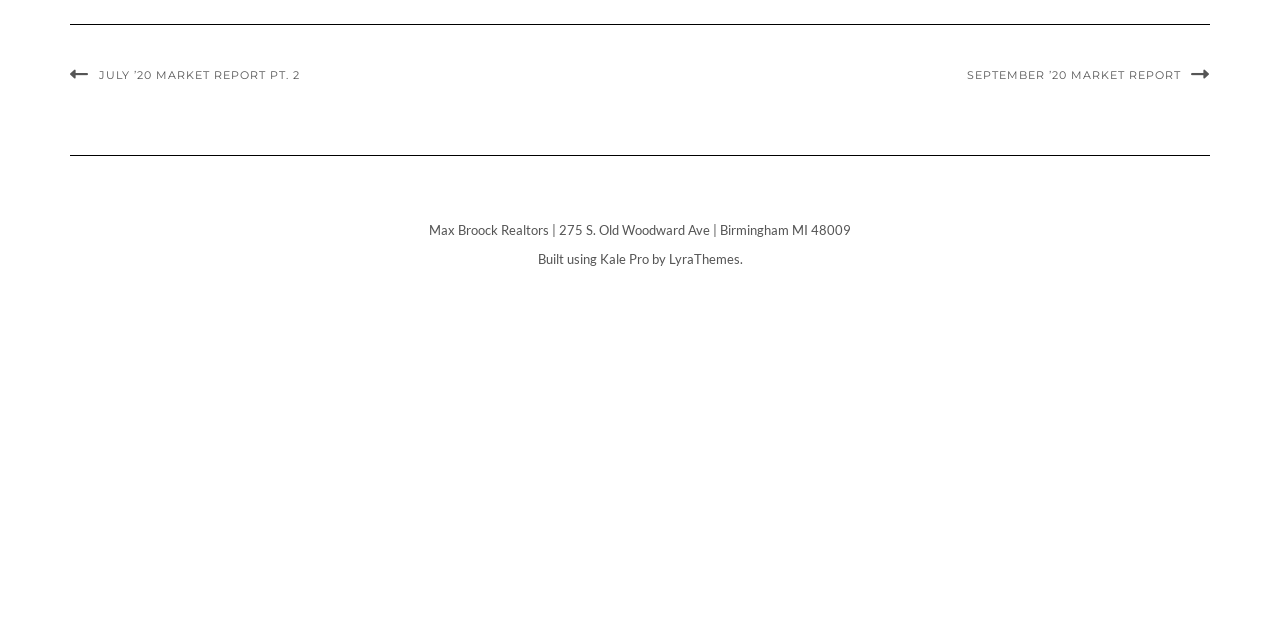Please determine the bounding box coordinates for the UI element described as: "Kale Pro".

[0.468, 0.392, 0.507, 0.417]